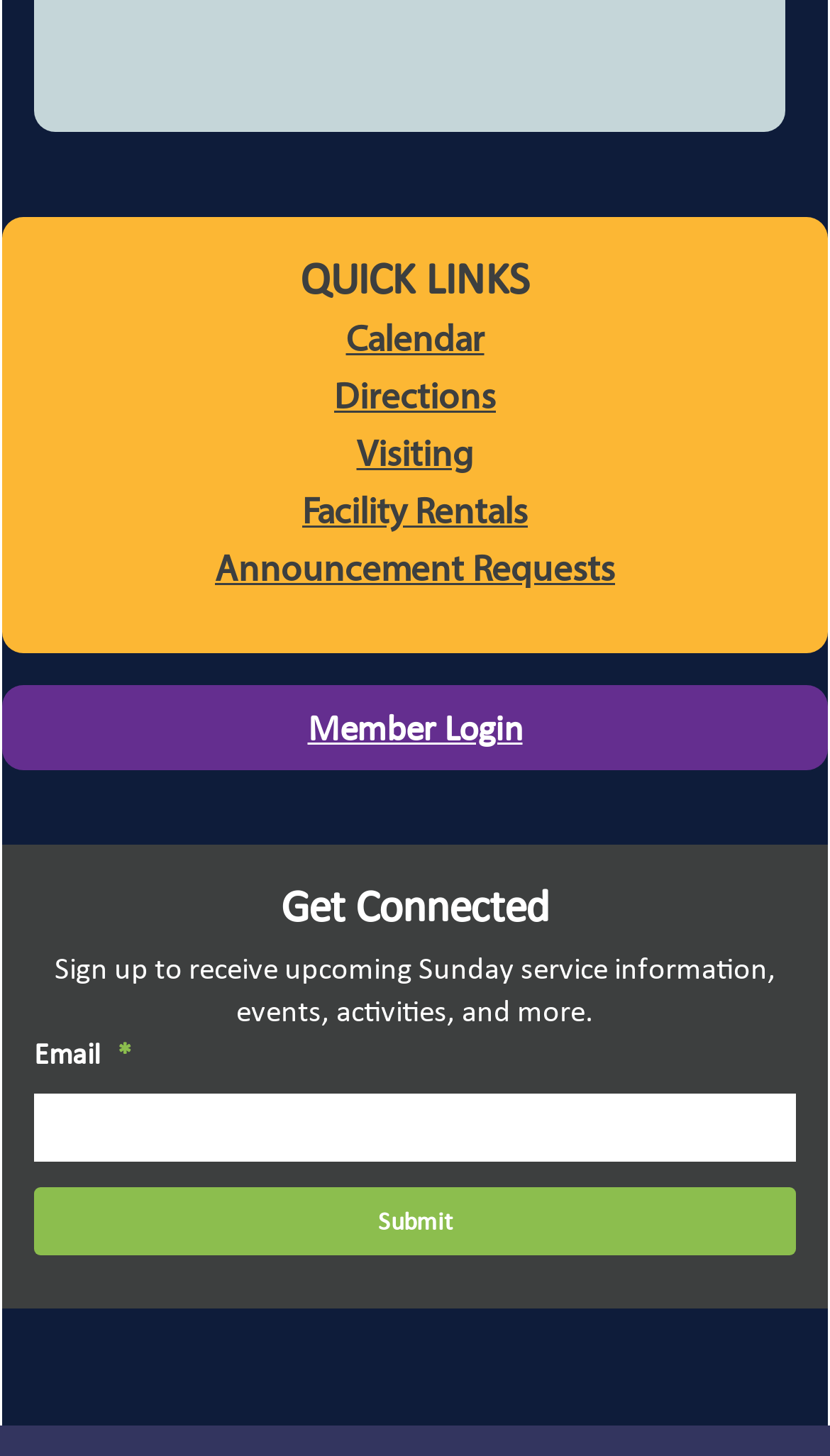Please locate the bounding box coordinates for the element that should be clicked to achieve the following instruction: "Visit Facebook". Ensure the coordinates are given as four float numbers between 0 and 1, i.e., [left, top, right, bottom].

[0.231, 0.955, 0.359, 0.975]